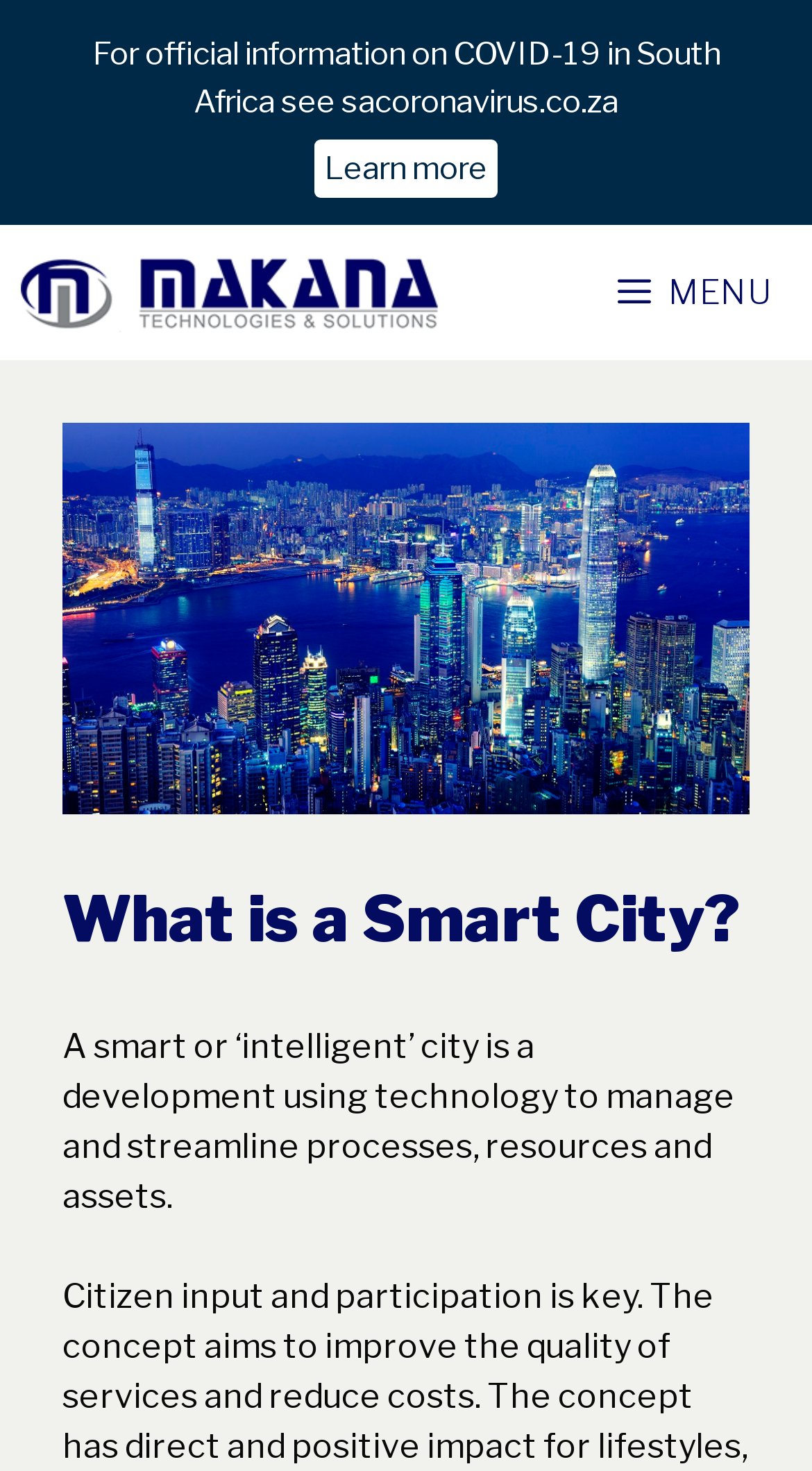What is the company name mentioned on this webpage?
Look at the screenshot and respond with a single word or phrase.

Makana Technologies and Solutions